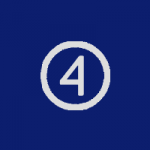What is the color of the background?
Please give a detailed and elaborate answer to the question.

The caption describes the background as a 'deep blue background', which directly answers the question about the color of the background.